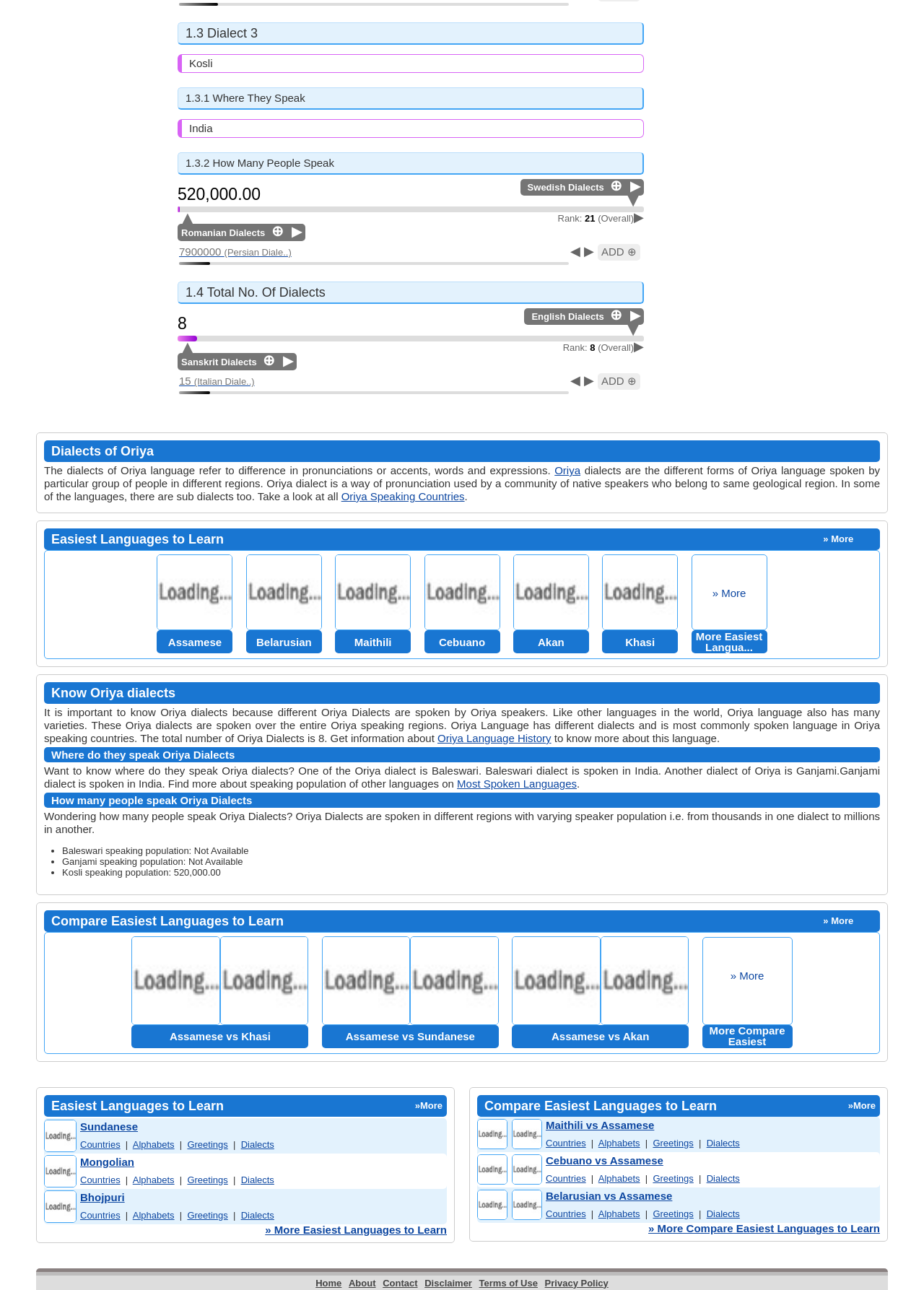Based on the element description: "Khasi", identify the bounding box coordinates for this UI element. The coordinates must be four float numbers between 0 and 1, listed as [left, top, right, bottom].

[0.652, 0.489, 0.734, 0.506]